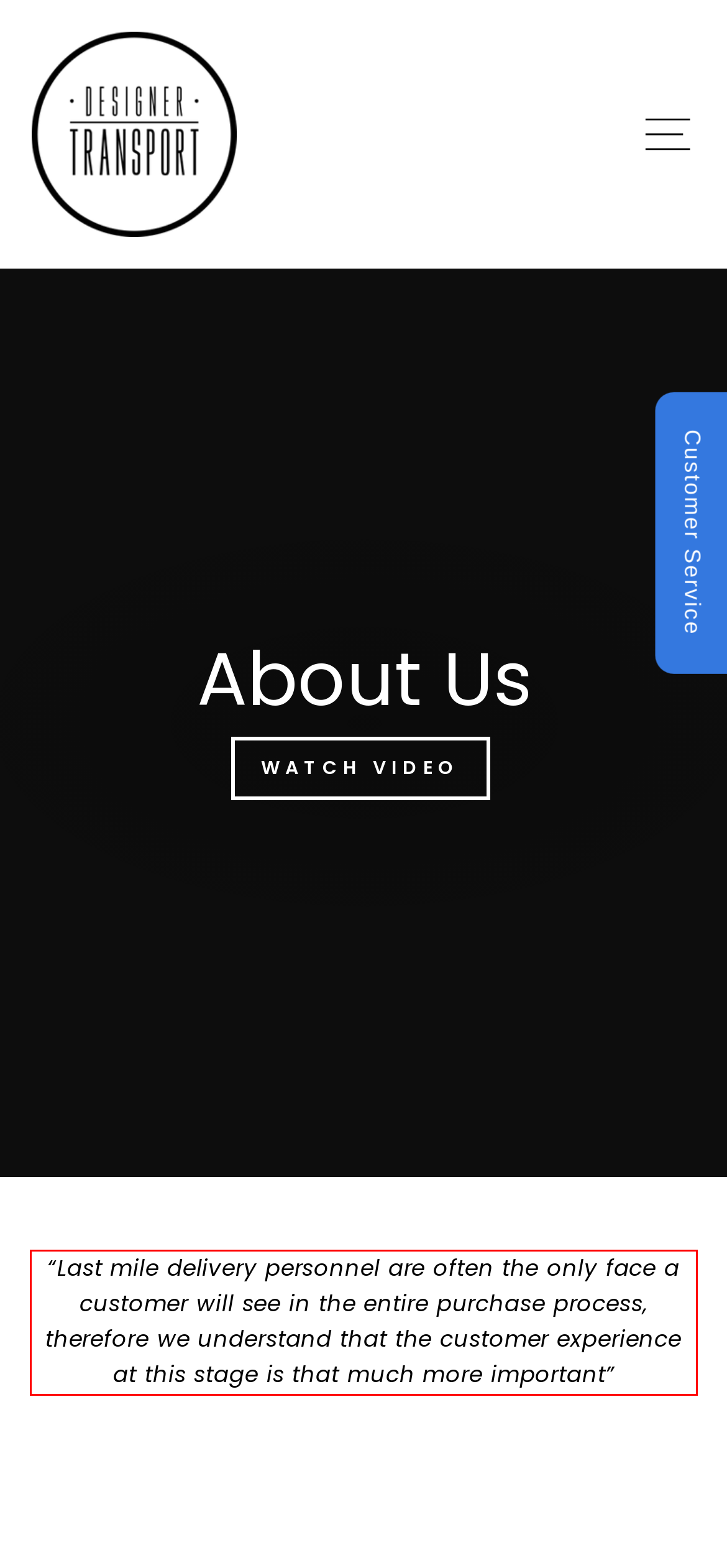Review the screenshot of the webpage and recognize the text inside the red rectangle bounding box. Provide the extracted text content.

“Last mile delivery personnel are often the only face a customer will see in the entire purchase process, therefore we understand that the customer experience at this stage is that much more important”